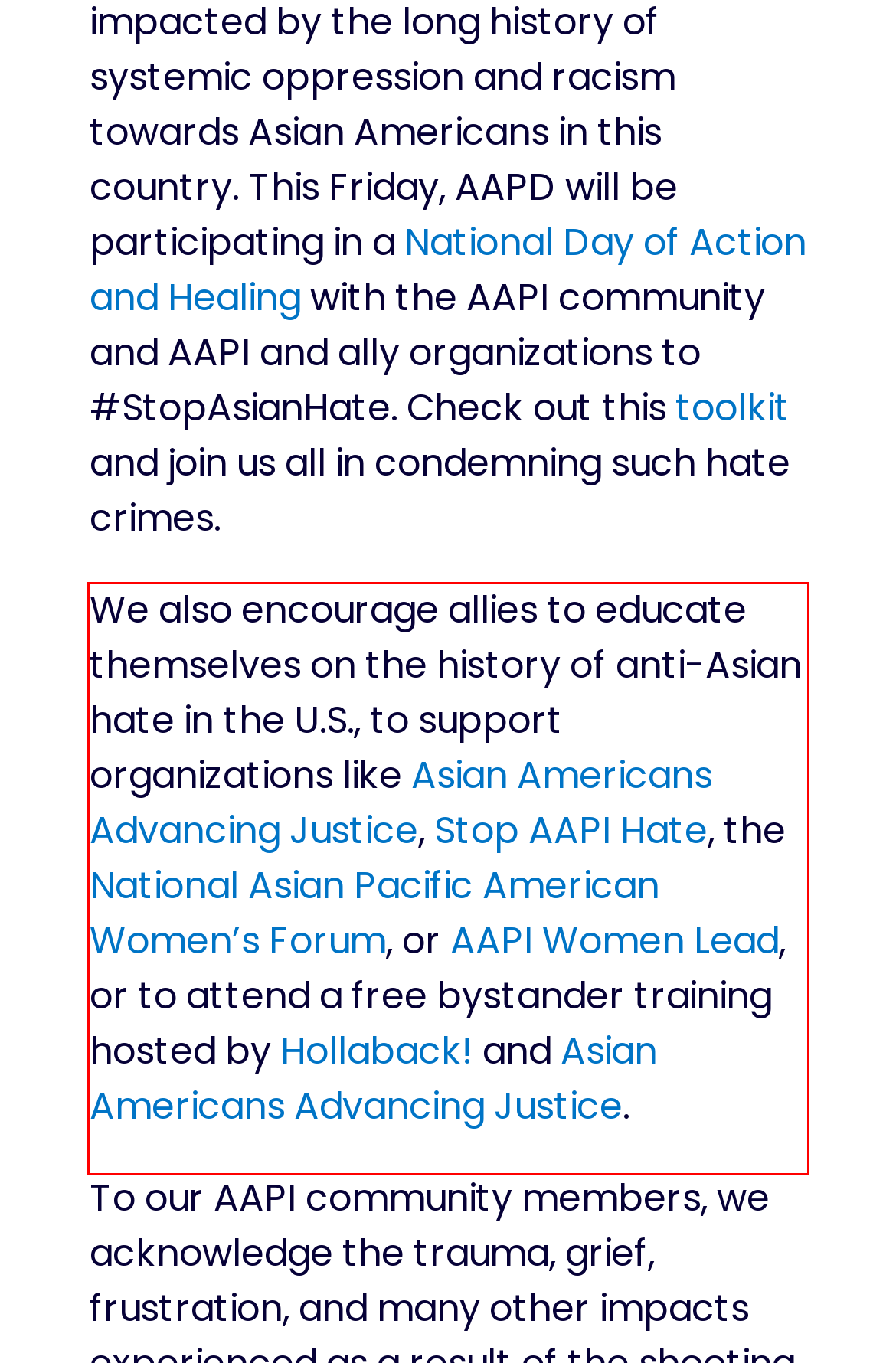Given a screenshot of a webpage, identify the red bounding box and perform OCR to recognize the text within that box.

We also encourage allies to educate themselves on the history of anti-Asian hate in the U.S., to support organizations like Asian Americans Advancing Justice, Stop AAPI Hate, the National Asian Pacific American Women’s Forum, or AAPI Women Lead, or to attend a free bystander training hosted by Hollaback! and Asian Americans Advancing Justice.